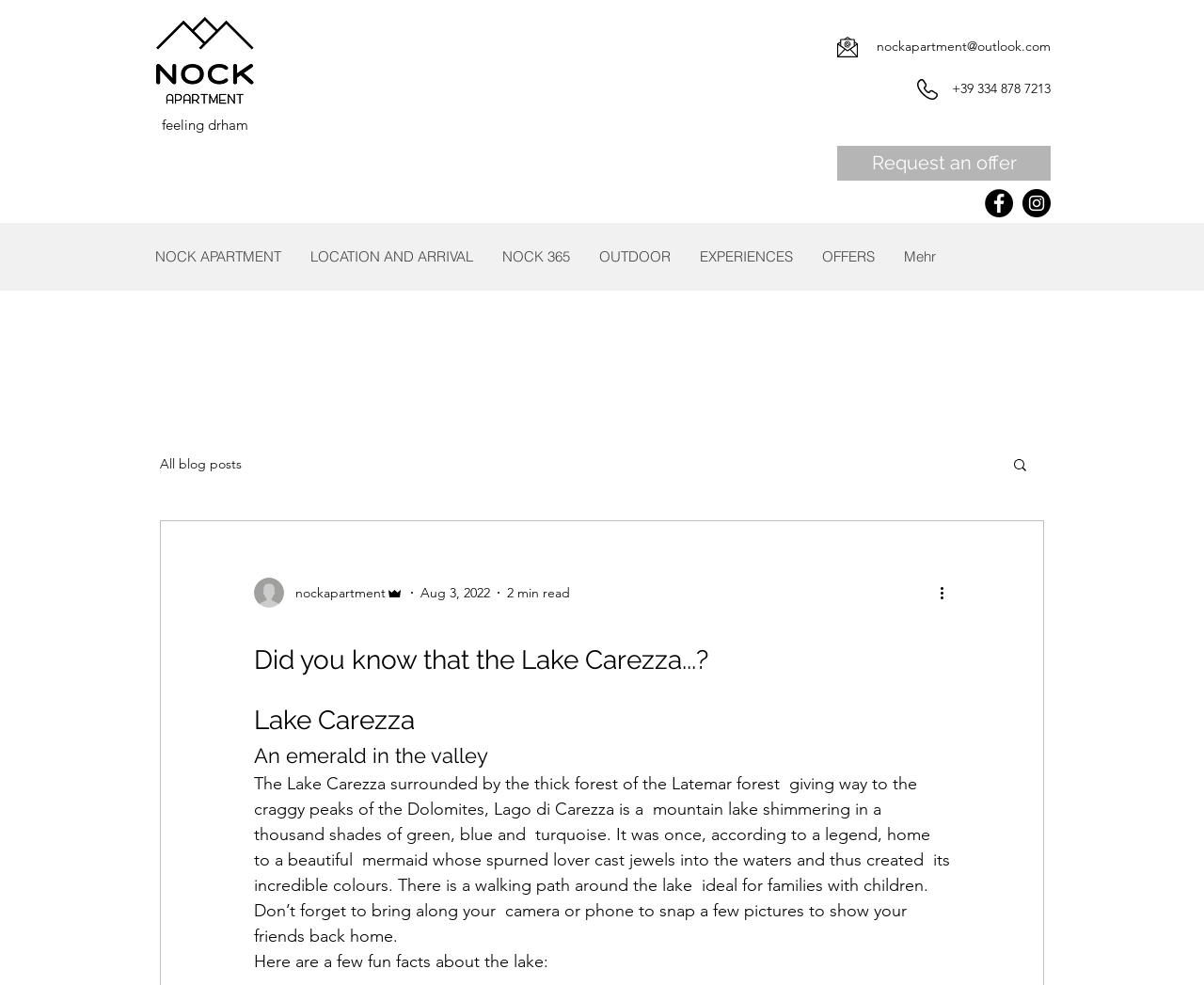Determine the bounding box for the HTML element described here: "LOCATION AND ARRIVAL". The coordinates should be given as [left, top, right, bottom] with each number being a float between 0 and 1.

[0.245, 0.247, 0.405, 0.275]